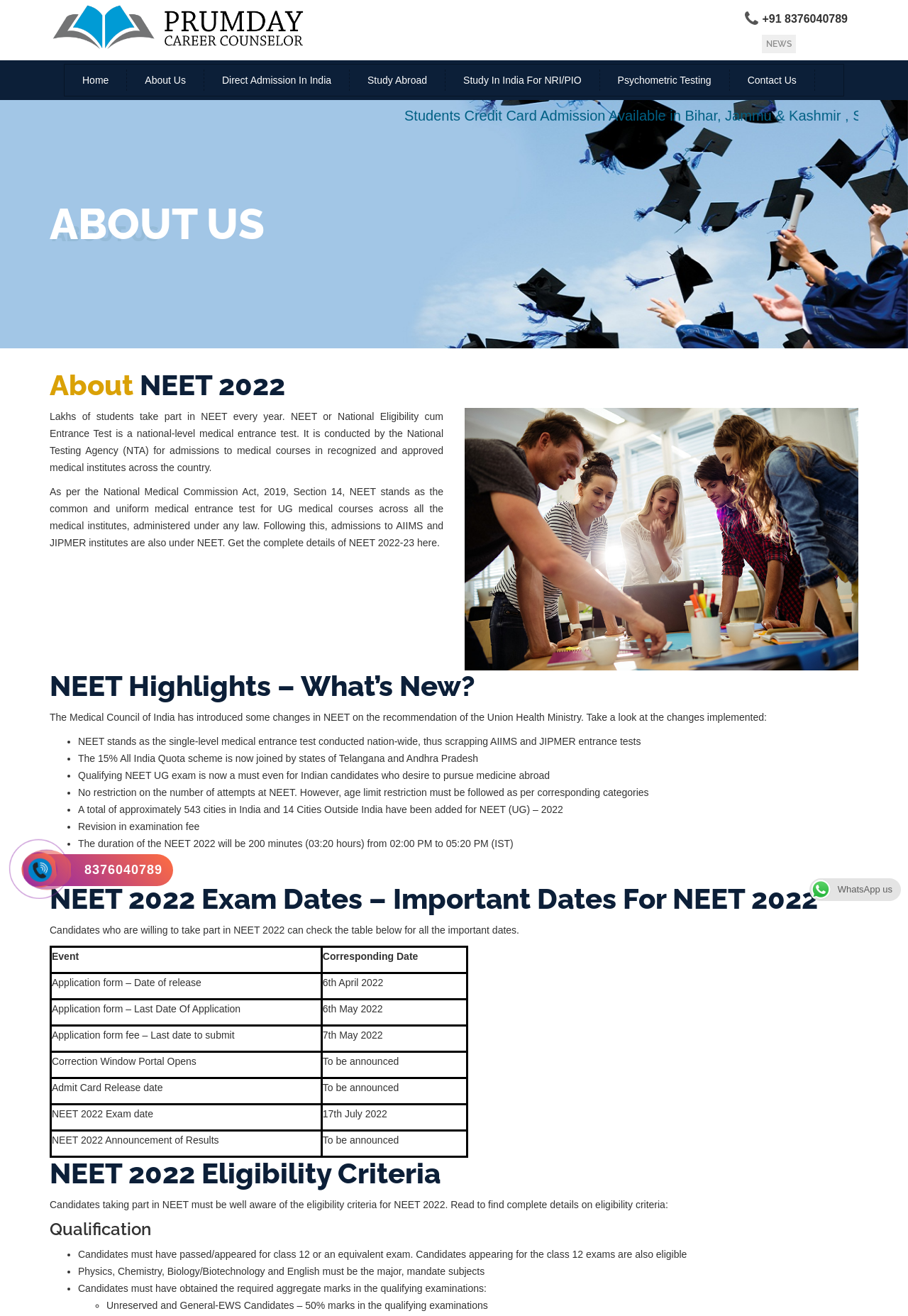Locate the bounding box coordinates of the clickable area needed to fulfill the instruction: "Click the Contact Us link".

[0.804, 0.053, 0.898, 0.069]